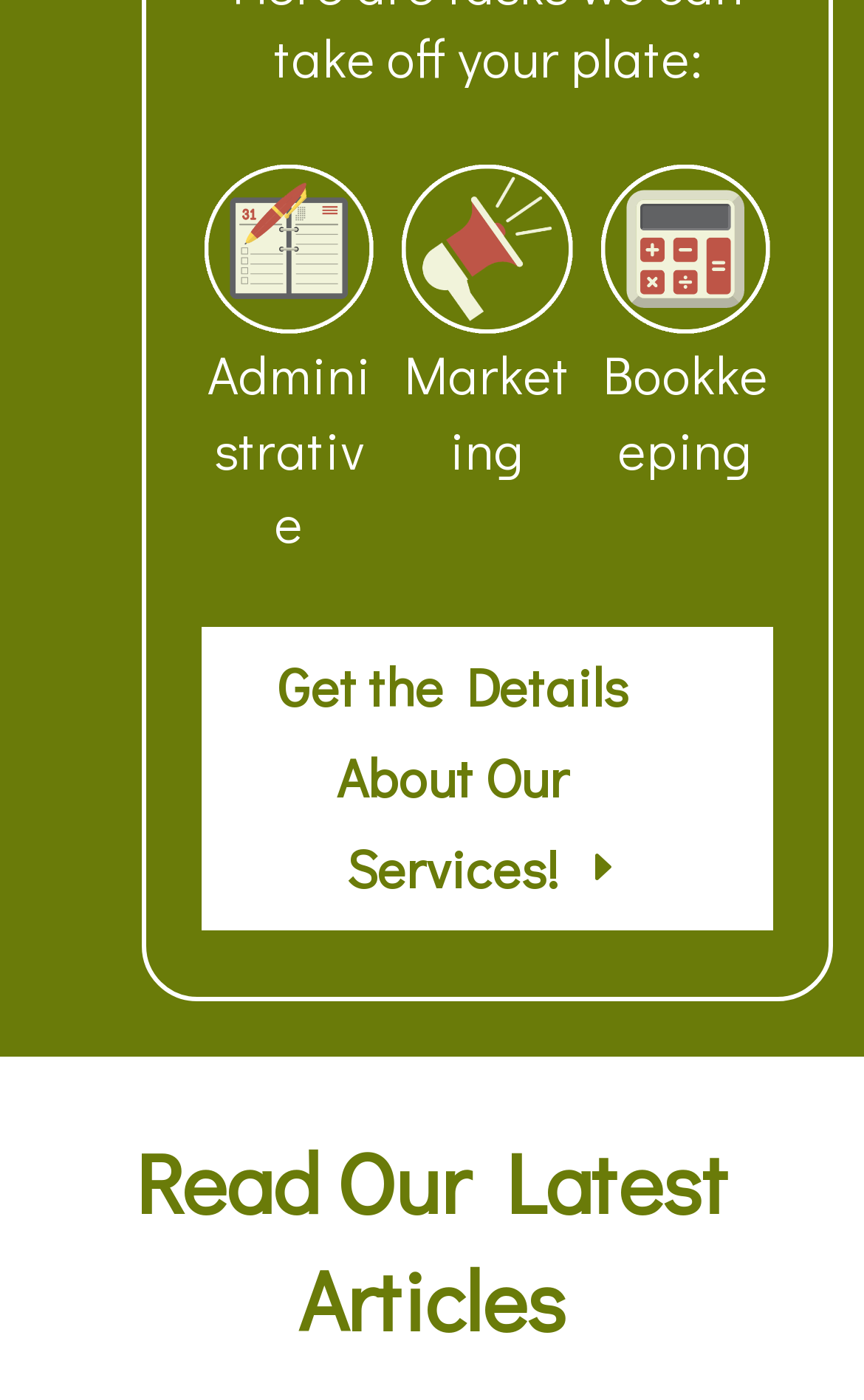Using the information shown in the image, answer the question with as much detail as possible: What is the layout of the services section?

The services section is laid out in three columns, with each column containing a link, an image, and a static text element. The columns are arranged horizontally, with the Scheduling Book service on the left, the Bullhorn service in the middle, and the Calculator service on the right.